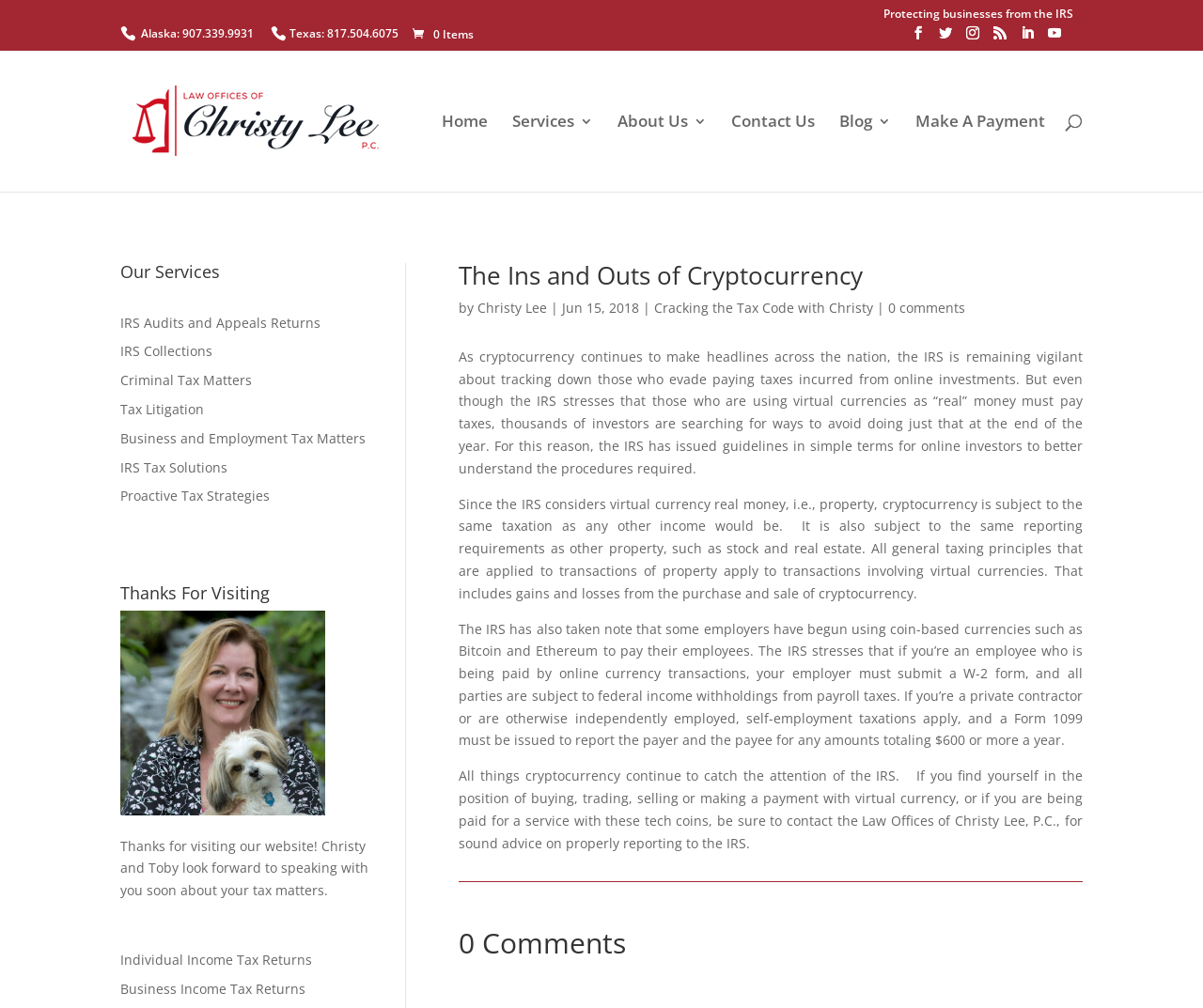Highlight the bounding box coordinates of the region I should click on to meet the following instruction: "Contact Us".

[0.608, 0.113, 0.677, 0.19]